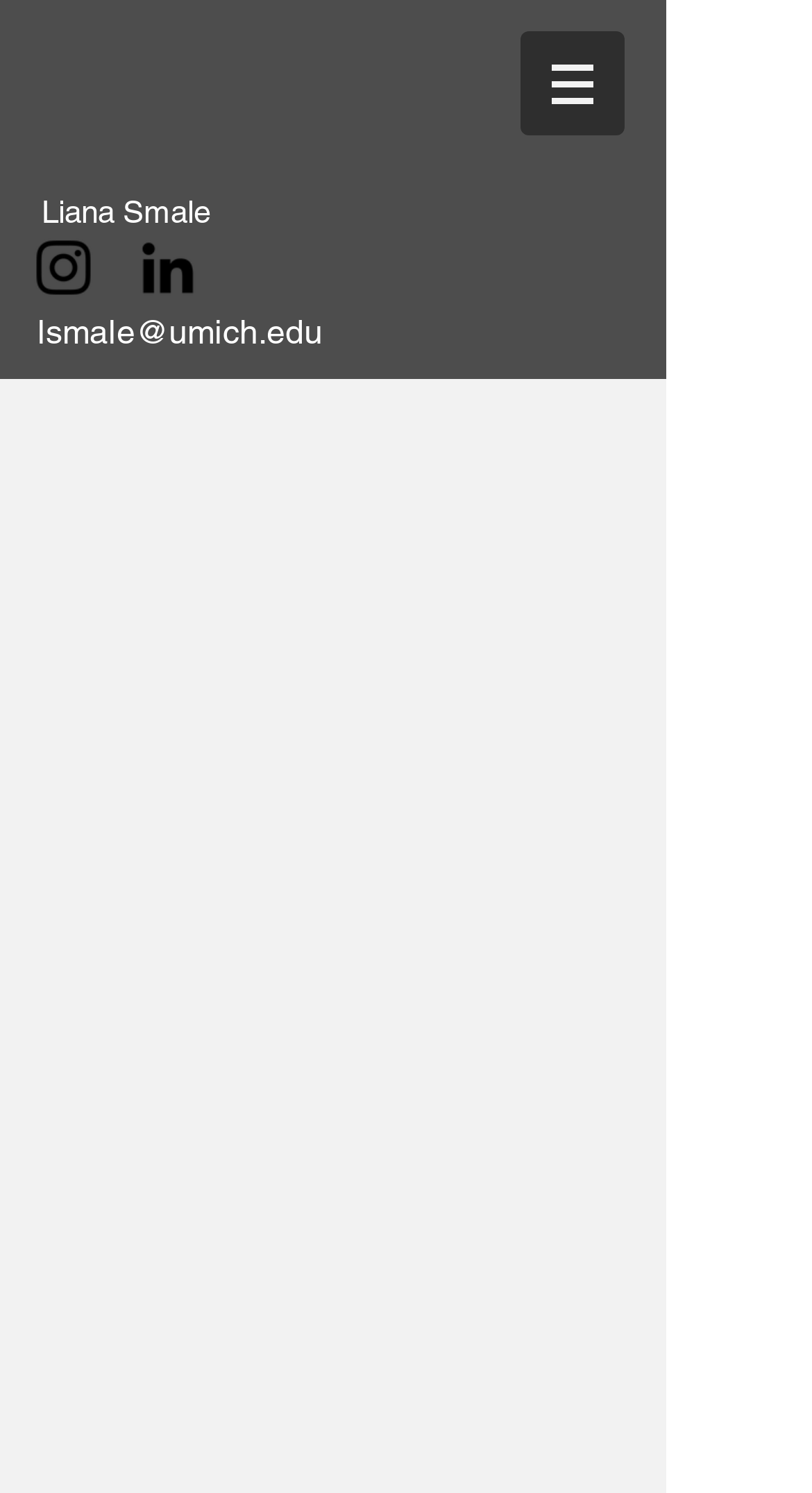What is the purpose of the button with a popup menu?
Provide a detailed answer to the question, using the image to inform your response.

The button with a popup menu is part of the navigation element 'Site', which suggests that it is used to navigate the website, possibly to access different sections or pages.